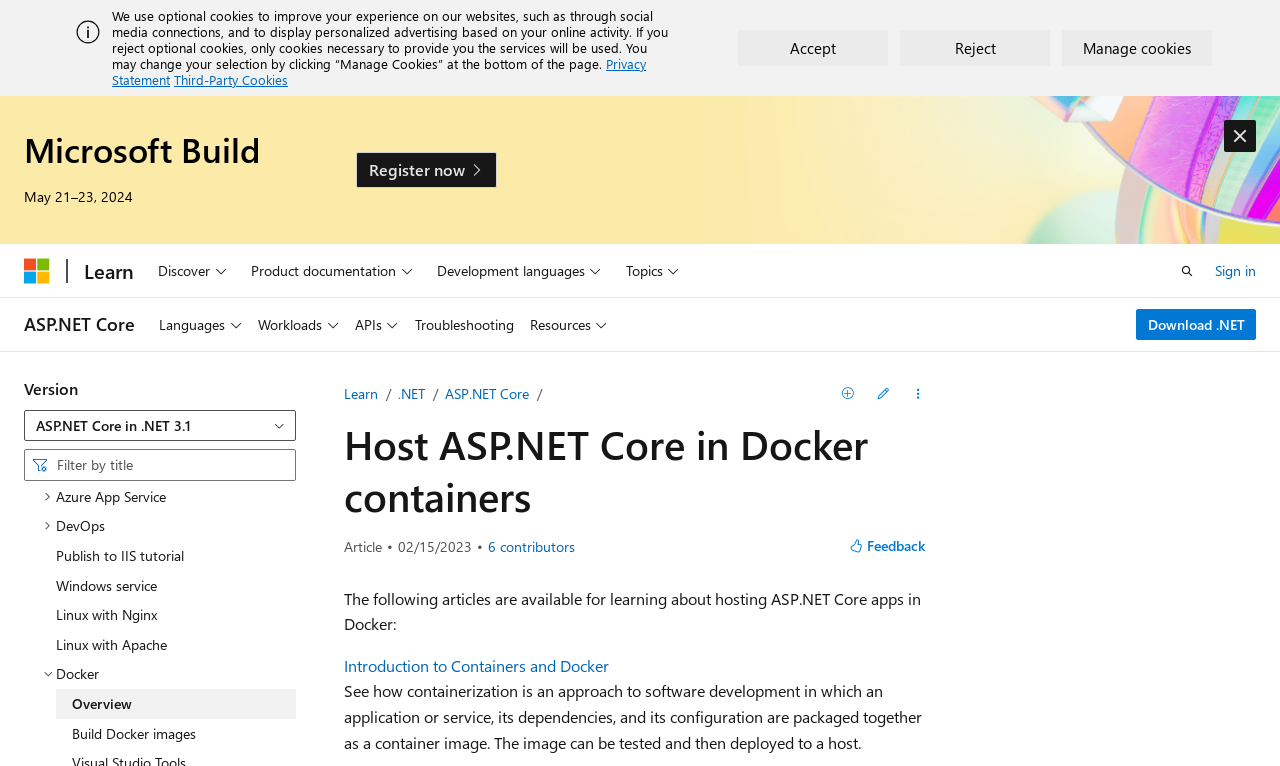Please find the main title text of this webpage.

Host ASP.NET Core in Docker containers